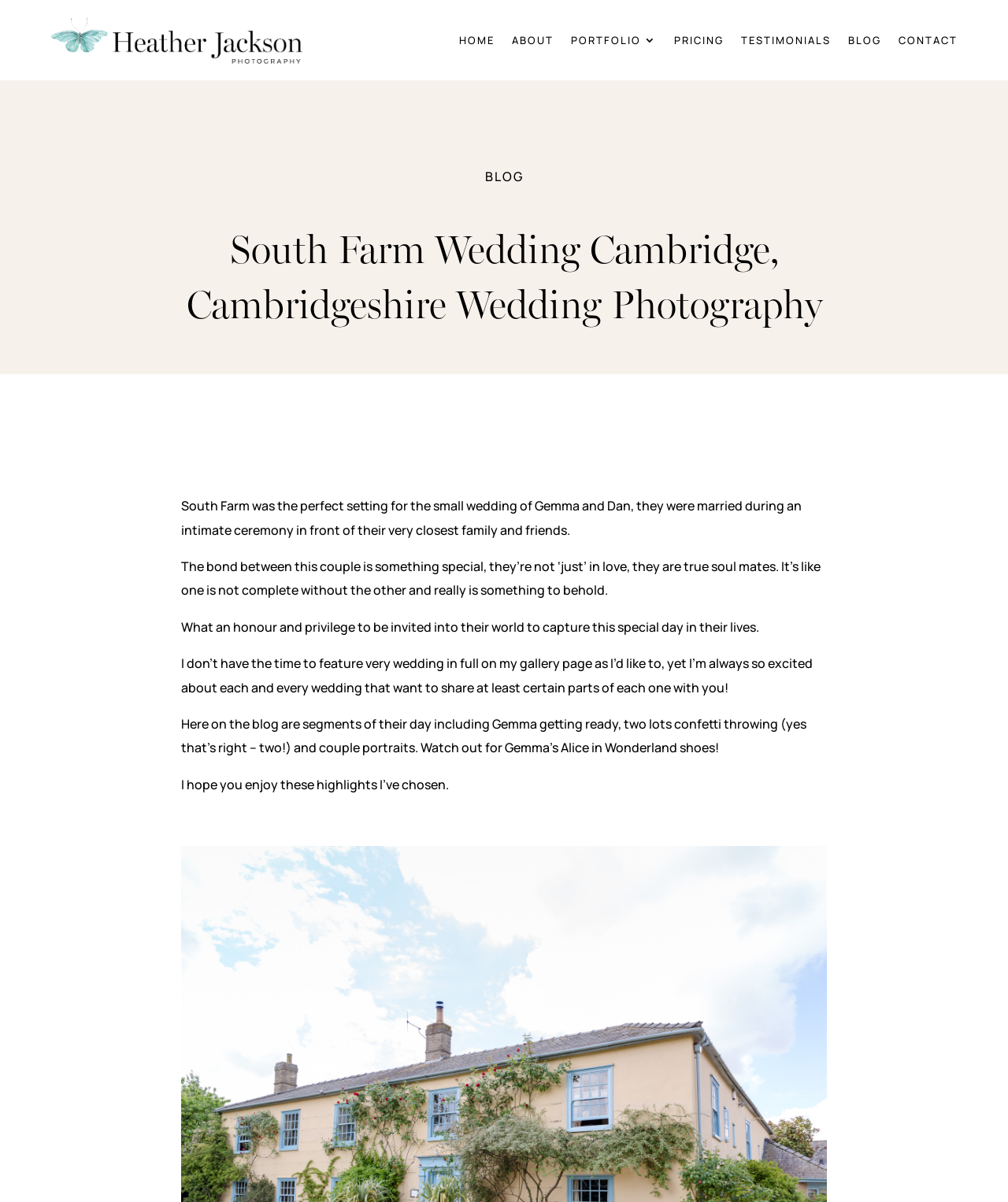Create an elaborate caption for the webpage.

This webpage is about a wedding photography service, specifically showcasing a wedding at South Farm near Royston, which is located on the Cambridgeshire-Hertfordshire border. 

At the top of the page, there are seven navigation links: 'HOME', 'ABOUT', 'PORTFOLIO 3', 'PRICING', 'TESTIMONIALS', 'BLOG', and 'CONTACT', aligned horizontally and evenly spaced. 

Below the navigation links, there is a title 'South Farm Wedding Cambridge, Cambridgeshire Wedding Photography' that spans almost the entire width of the page. 

The main content of the page is a series of paragraphs describing the wedding of Gemma and Dan, which took place at South Farm. The text is arranged in a single column, with each paragraph separated by a small gap. The paragraphs describe the intimate ceremony, the strong bond between the couple, and the photographer's experience capturing their special day. 

The text also mentions that the photographer will be sharing highlights of the wedding, including Gemma getting ready, confetti throwing, and couple portraits, and that the reader can expect to see Gemma's Alice in Wonderland shoes.